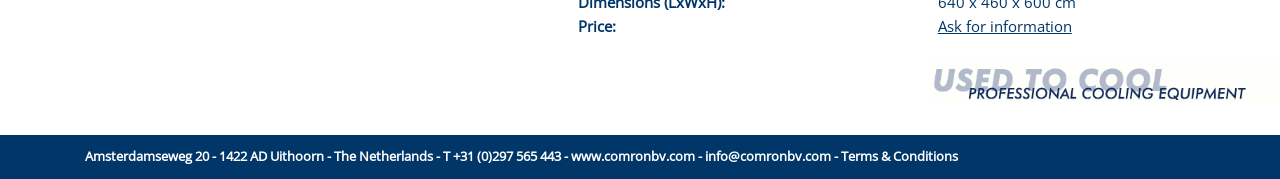What is the company's phone number?
Using the information from the image, provide a comprehensive answer to the question.

I found the company's phone number by looking at the footer section of the webpage, where it is written as a link 'T +31 (0)297 565 443'.